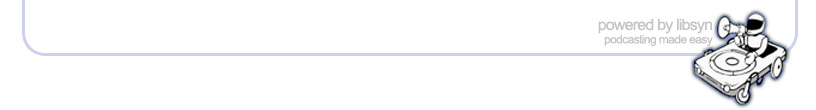Refer to the image and provide a thorough answer to this question:
What is the cartoon character operating?

The cartoon character in the illustration is operating a vintage turntable, which symbolizes the creative and engaging aspects of podcast broadcasting, as described in the caption.